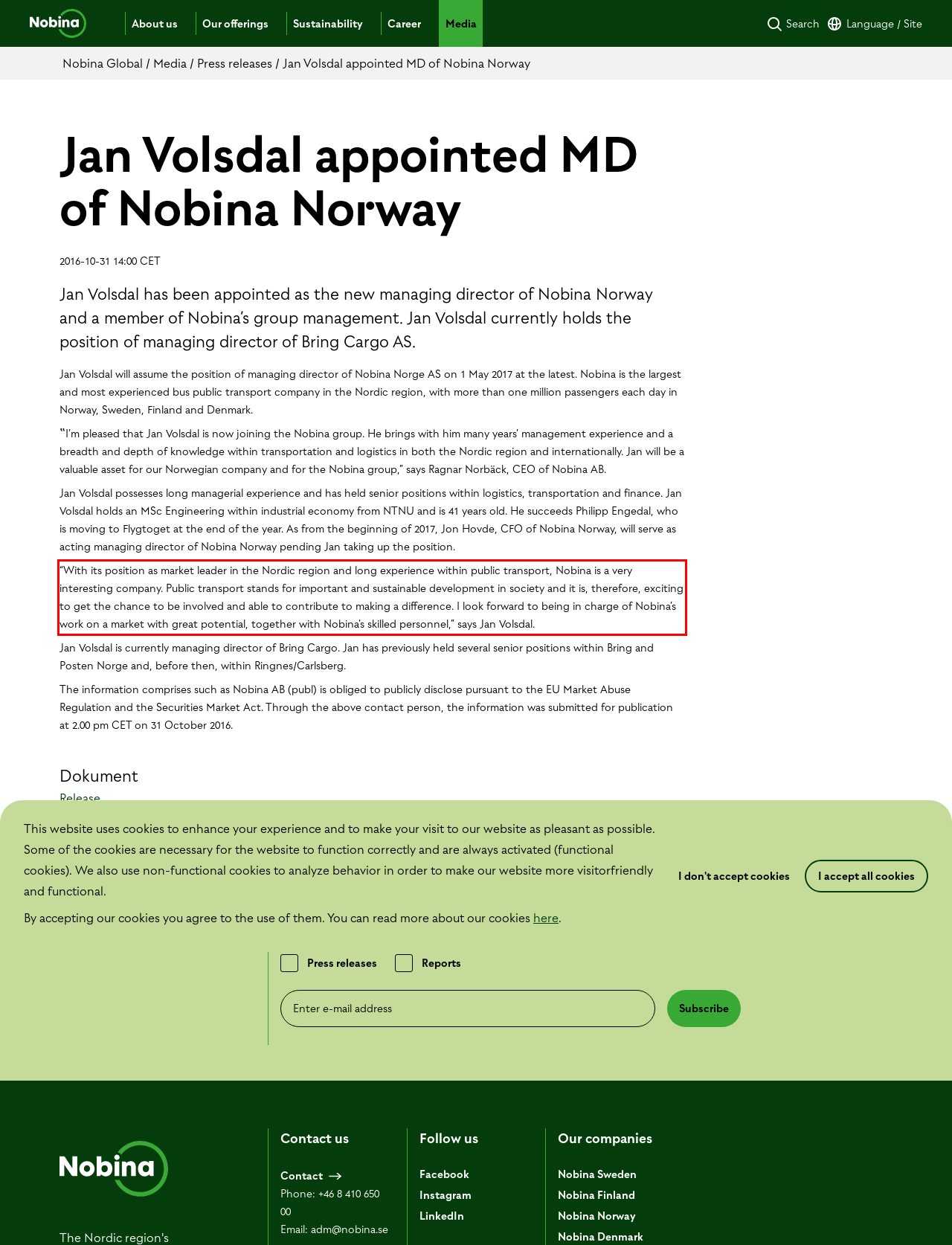Within the screenshot of a webpage, identify the red bounding box and perform OCR to capture the text content it contains.

“With its position as market leader in the Nordic region and long experience within public transport, Nobina is a very interesting company. Public transport stands for important and sustainable development in society and it is, therefore, exciting to get the chance to be involved and able to contribute to making a difference. I look forward to being in charge of Nobina’s work on a market with great potential, together with Nobina’s skilled personnel,” says Jan Volsdal.